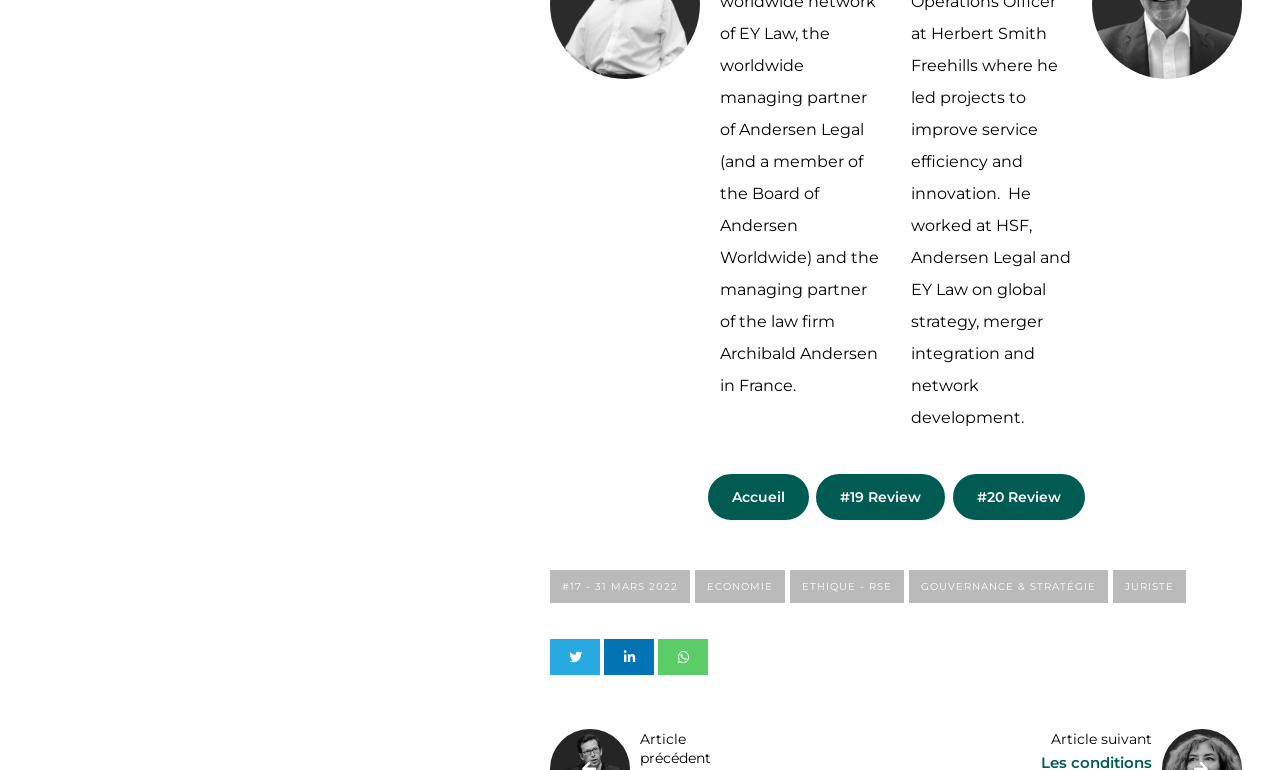Determine the bounding box coordinates of the clickable element to achieve the following action: 'search with magnifying glass'. Provide the coordinates as four float values between 0 and 1, formatted as [left, top, right, bottom].

[0.472, 0.829, 0.511, 0.876]